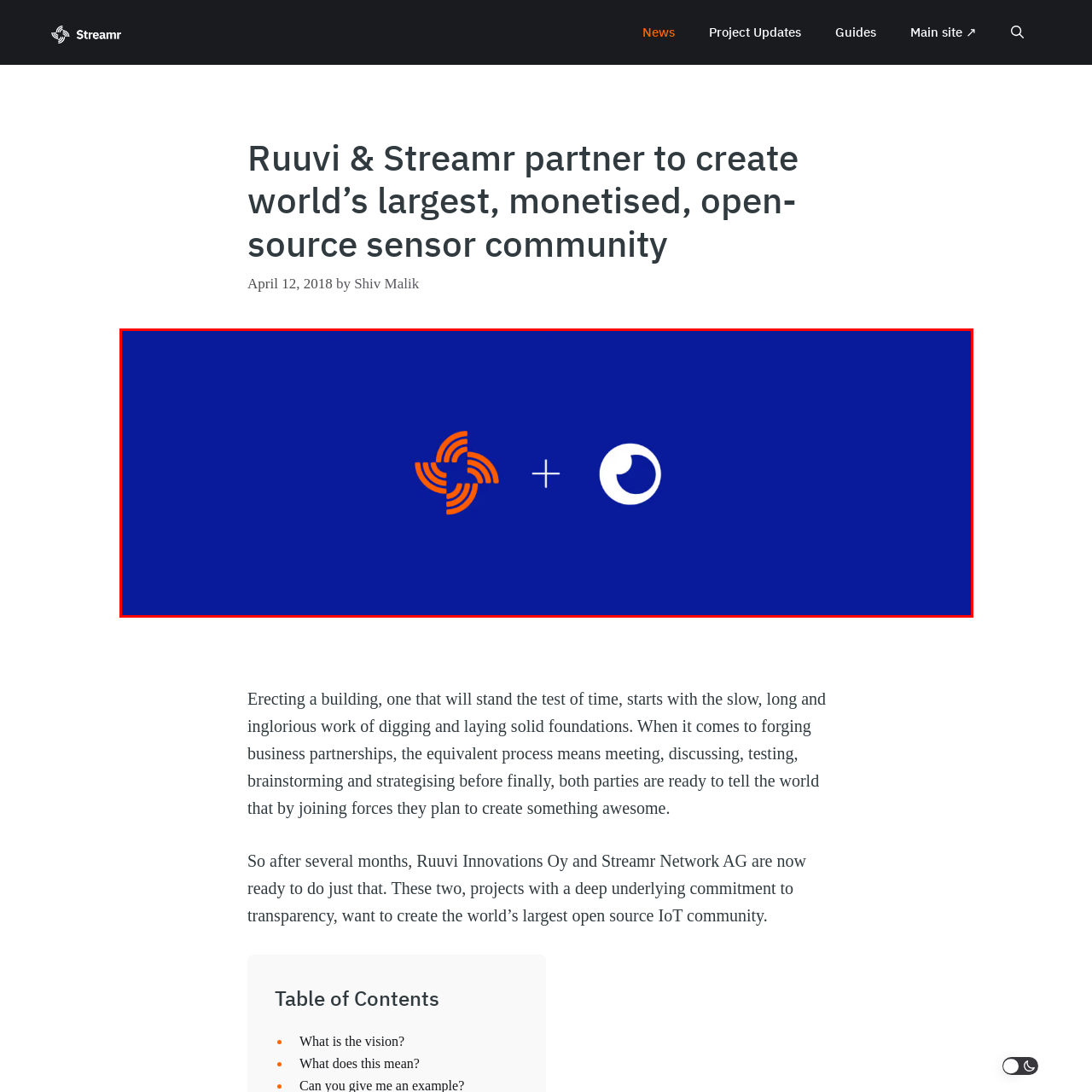Focus your attention on the picture enclosed within the red border and formulate a detailed answer to the question below, using the image as your primary reference: 
What does the Ruuvi logo symbolize?

According to the caption, the Ruuvi logo, characterized by distinctive orange swirling lines, symbolizes innovation and connectivity, which are likely core values or themes associated with the company or its mission.